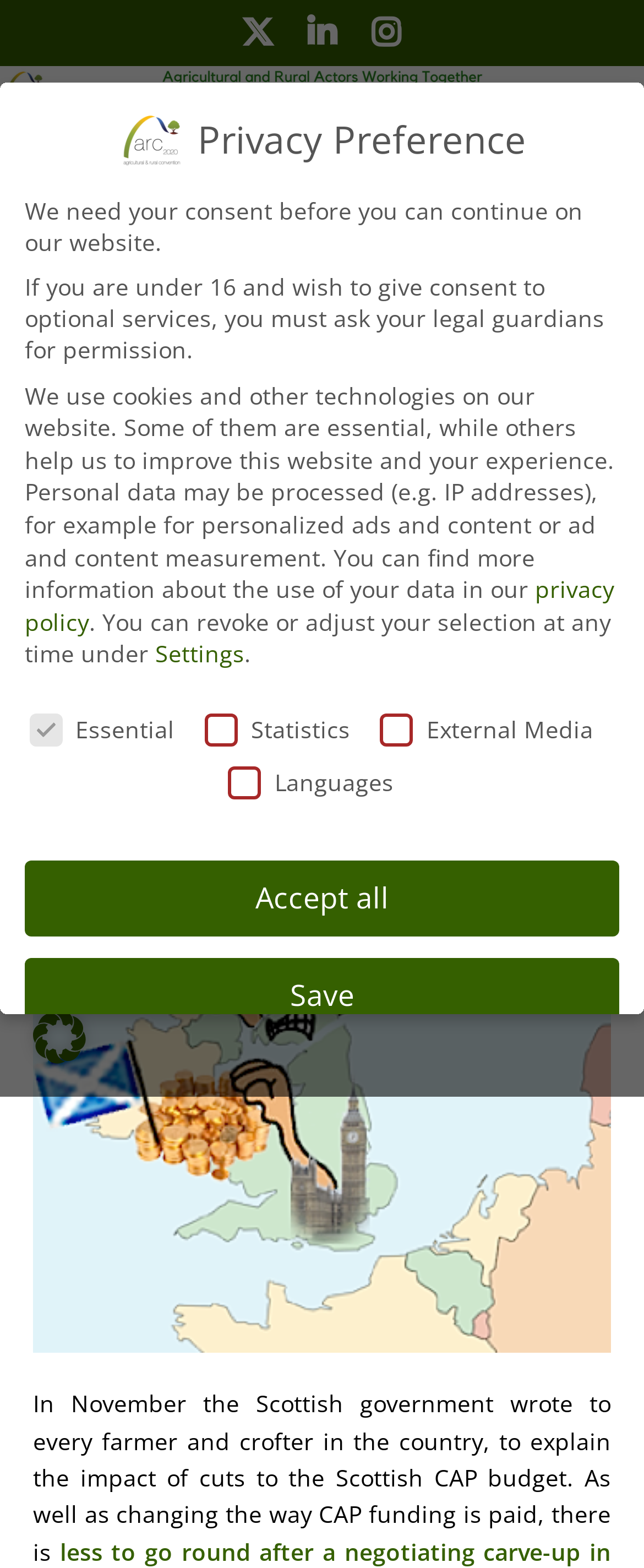Provide the bounding box coordinates in the format (top-left x, top-left y, bottom-right x, bottom-right y). All values are floating point numbers between 0 and 1. Determine the bounding box coordinate of the UI element described as: privacy policy

[0.038, 0.366, 0.954, 0.406]